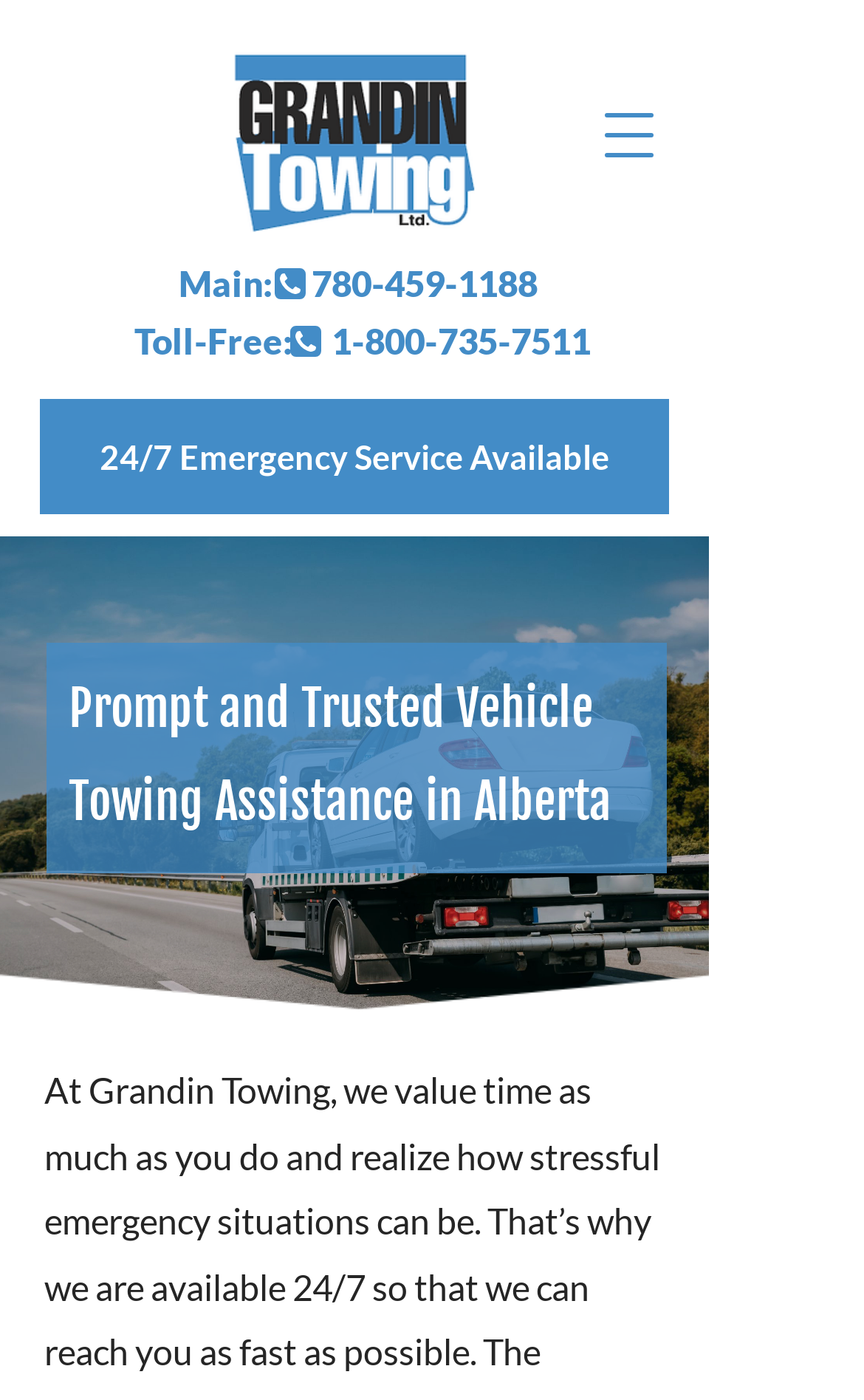What is the theme of the background image?
Using the image as a reference, answer with just one word or a short phrase.

Vehicle